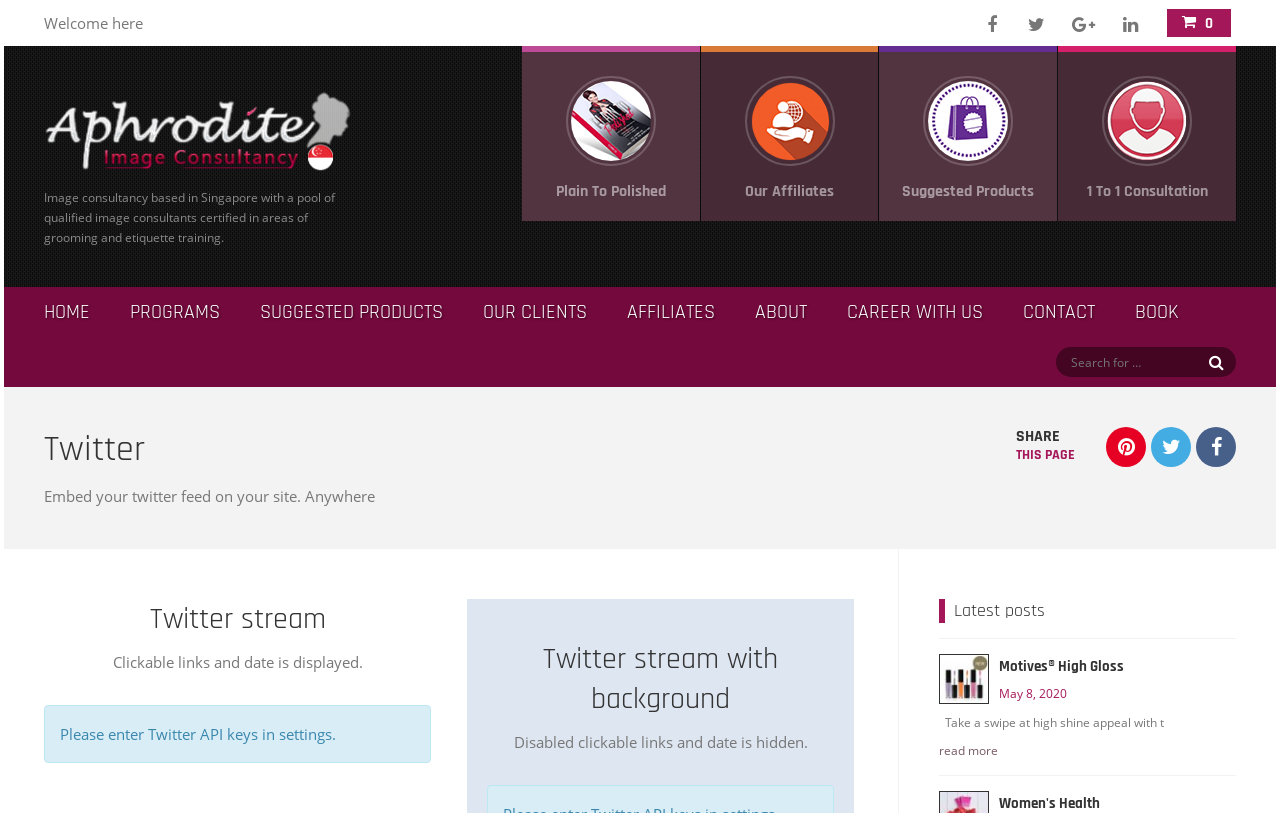Please specify the bounding box coordinates of the element that should be clicked to execute the given instruction: 'Browse 'Categories''. Ensure the coordinates are four float numbers between 0 and 1, expressed as [left, top, right, bottom].

None